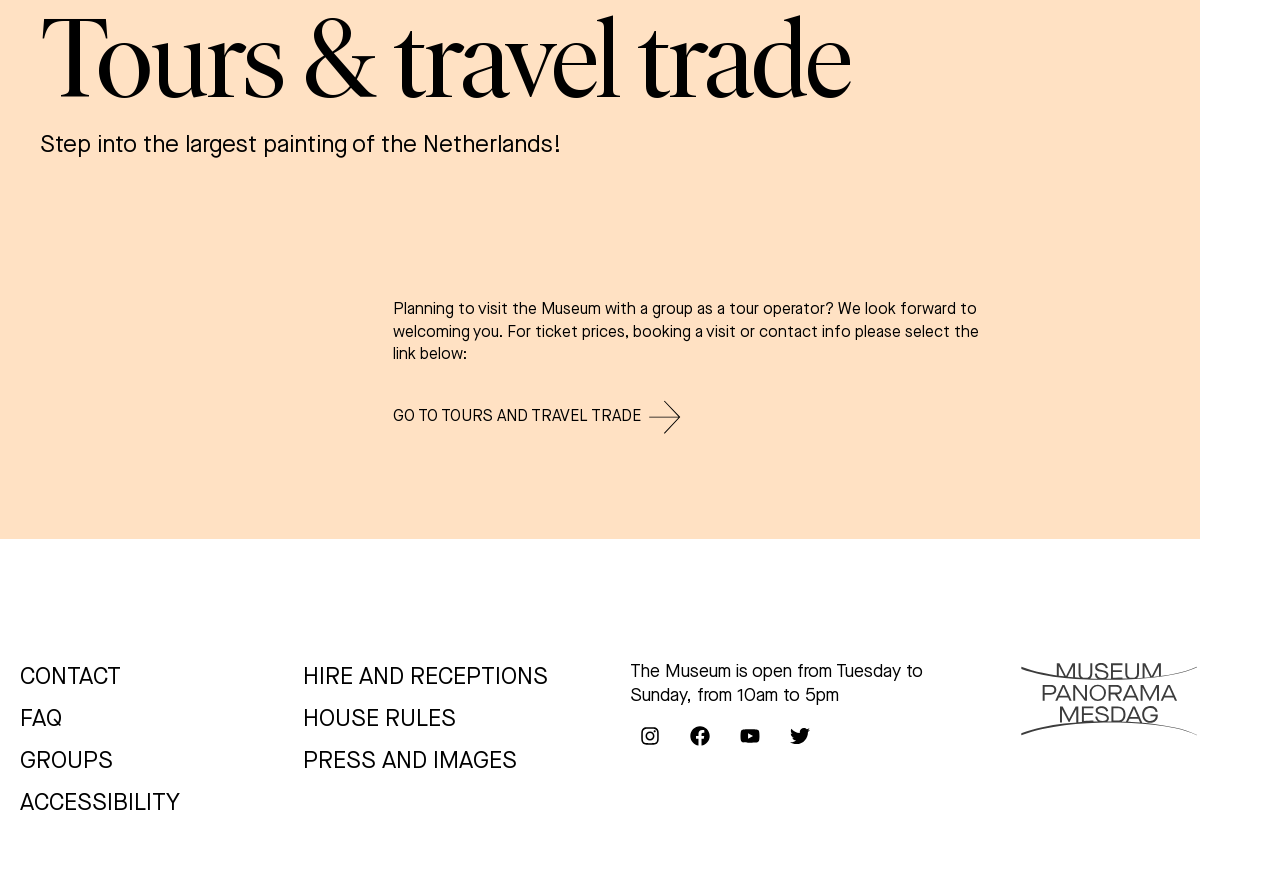With reference to the image, please provide a detailed answer to the following question: What is the position of the 'CONTACT' link?

I determined the position of the 'CONTACT' link by looking at its bounding box coordinates [0.016, 0.758, 0.224, 0.797] which suggests that it is located at the top-left section of the webpage.